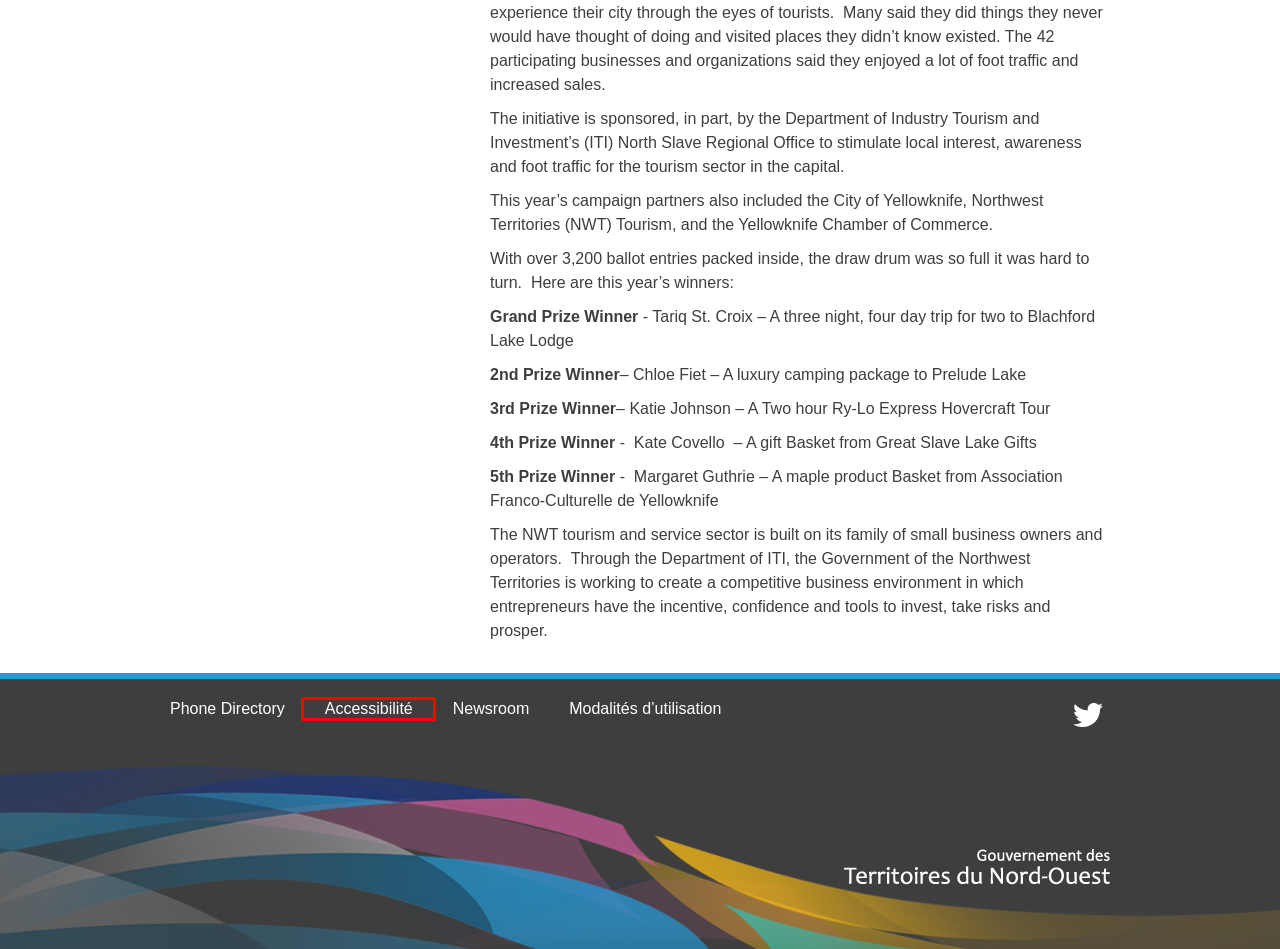You have a screenshot of a webpage with a red bounding box around a UI element. Determine which webpage description best matches the new webpage that results from clicking the element in the bounding box. Here are the candidates:
A. Programs + Services | Government of Northwest Territories
B. Modalités d’utilisation | Gouvernement des Territoires du Nord-Ouest
C. J. Michael Miltenberger: 2015 Fire Season Forecast | Government of Northwest Territories
D. Exprimez-Vous - Gouvernement des Territoires du Nord-Ouest
E. Working...
F. Accessibilité | Gouvernement des Territoires du Nord-Ouest
G. Government of Northwest Territories
H. Newsroom | Gouvernement des Territoires du Nord-Ouest

F